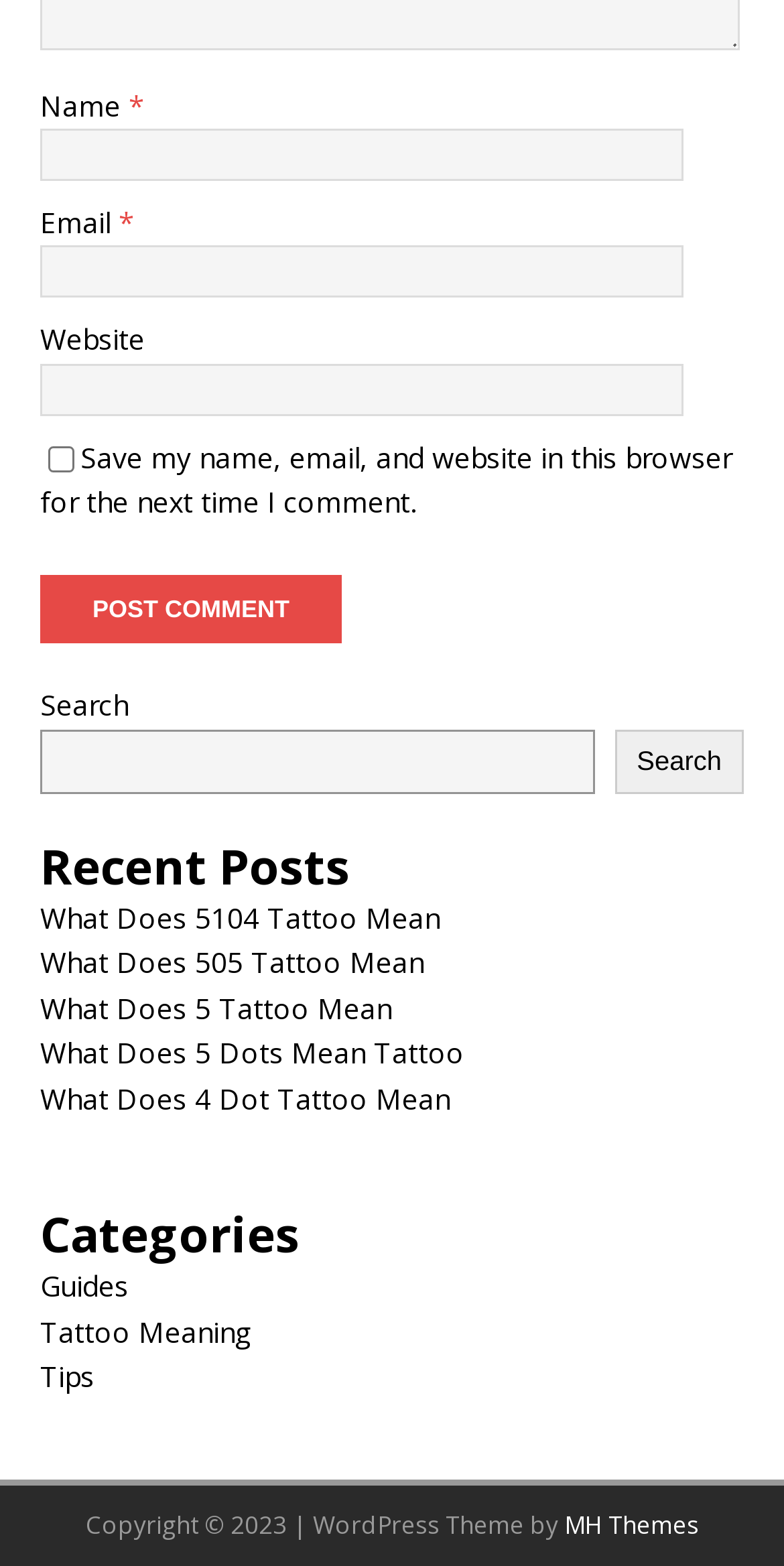Locate the bounding box coordinates of the element that should be clicked to fulfill the instruction: "Visit 'What Does 5104 Tattoo Mean'".

[0.051, 0.574, 0.562, 0.598]